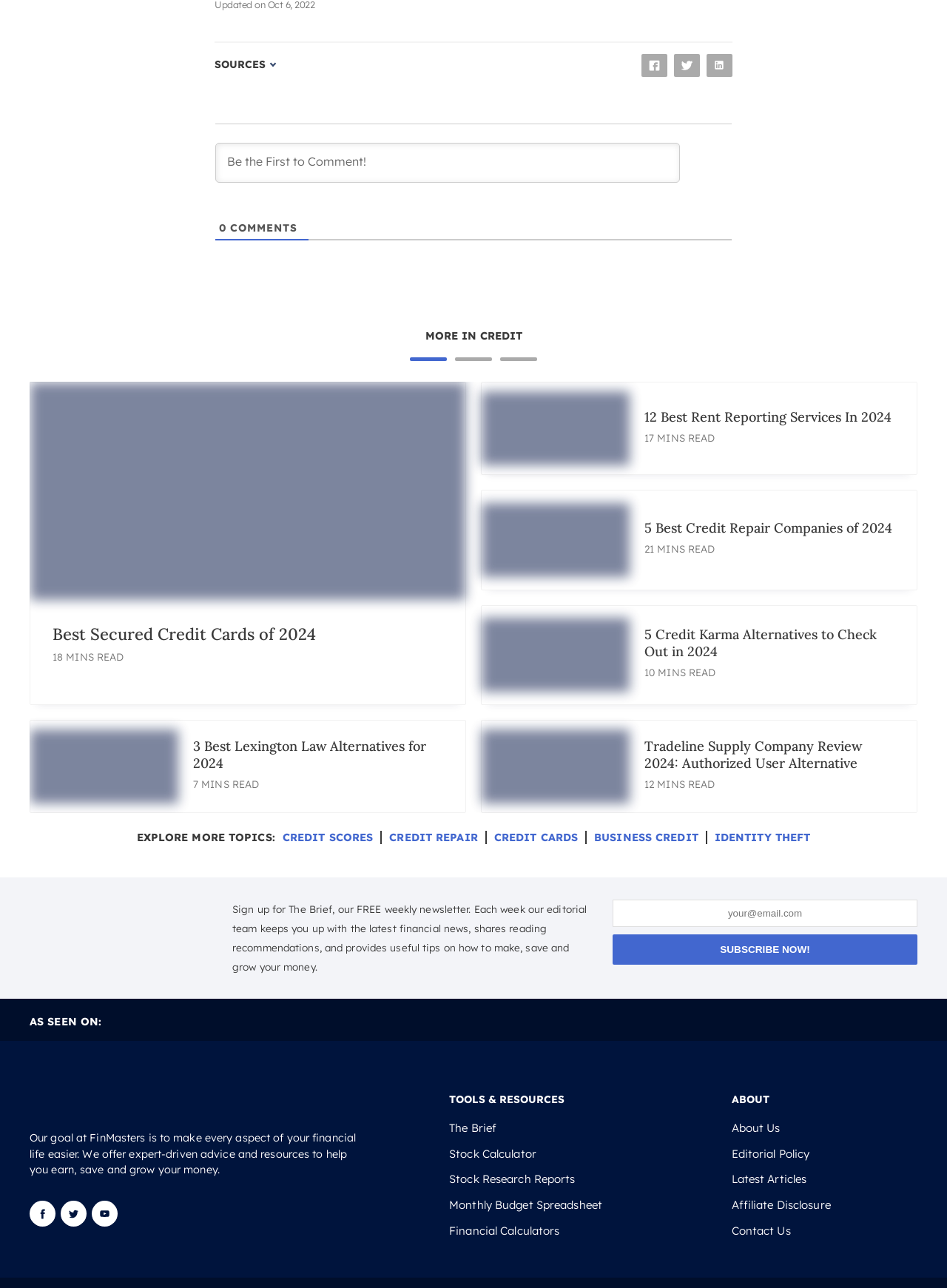Locate the bounding box coordinates of the element's region that should be clicked to carry out the following instruction: "Read the article 'Best Secured Credit Cards of 2024'". The coordinates need to be four float numbers between 0 and 1, i.e., [left, top, right, bottom].

[0.055, 0.483, 0.468, 0.5]